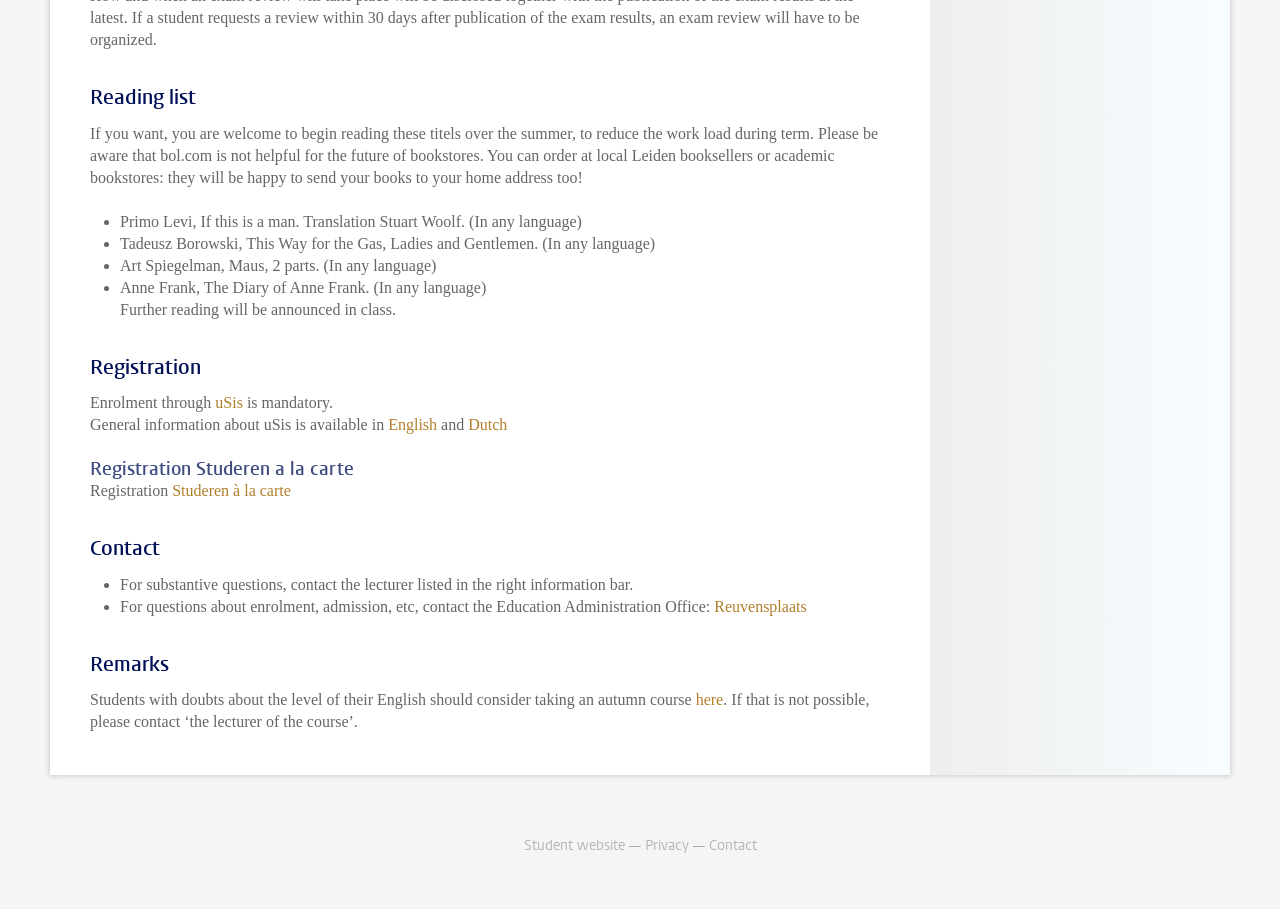Locate the bounding box coordinates of the element that should be clicked to fulfill the instruction: "Click on 'uSis' to enroll".

[0.168, 0.433, 0.19, 0.452]